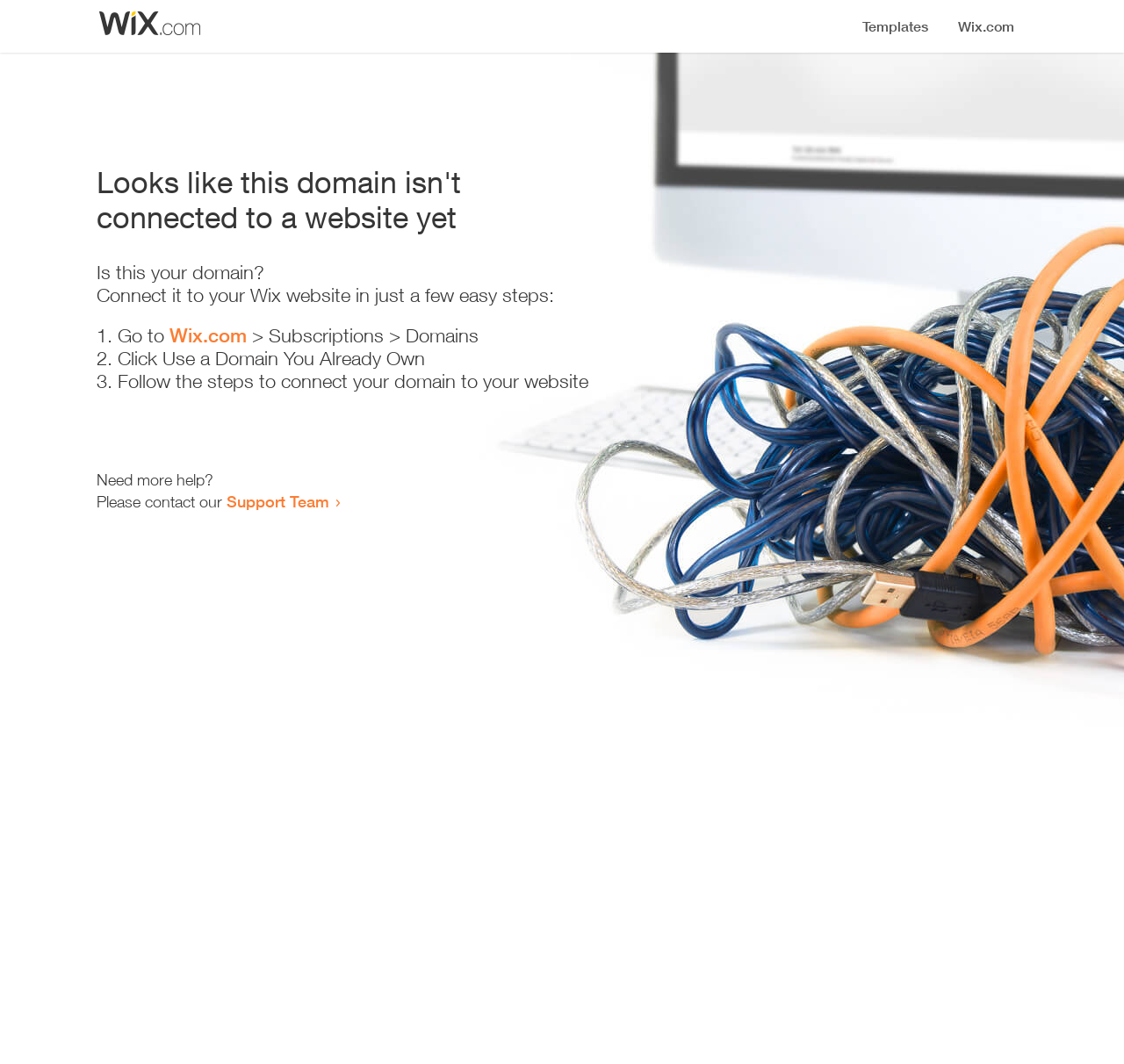Elaborate on the different components and information displayed on the webpage.

The webpage appears to be an error page, indicating that a domain is not connected to a website yet. At the top, there is a small image, likely a logo or icon. Below the image, a prominent heading reads "Looks like this domain isn't connected to a website yet". 

Underneath the heading, there is a series of instructions to connect the domain to a Wix website. The instructions are presented in a step-by-step format, with each step numbered and accompanied by a brief description. The first step is to go to Wix.com, followed by navigating to the Subscriptions and Domains section. The second step is to click "Use a Domain You Already Own", and the third step is to follow the instructions to connect the domain to the website.

At the bottom of the page, there is a section offering additional help, with a message "Need more help?" followed by an invitation to contact the Support Team via a link.